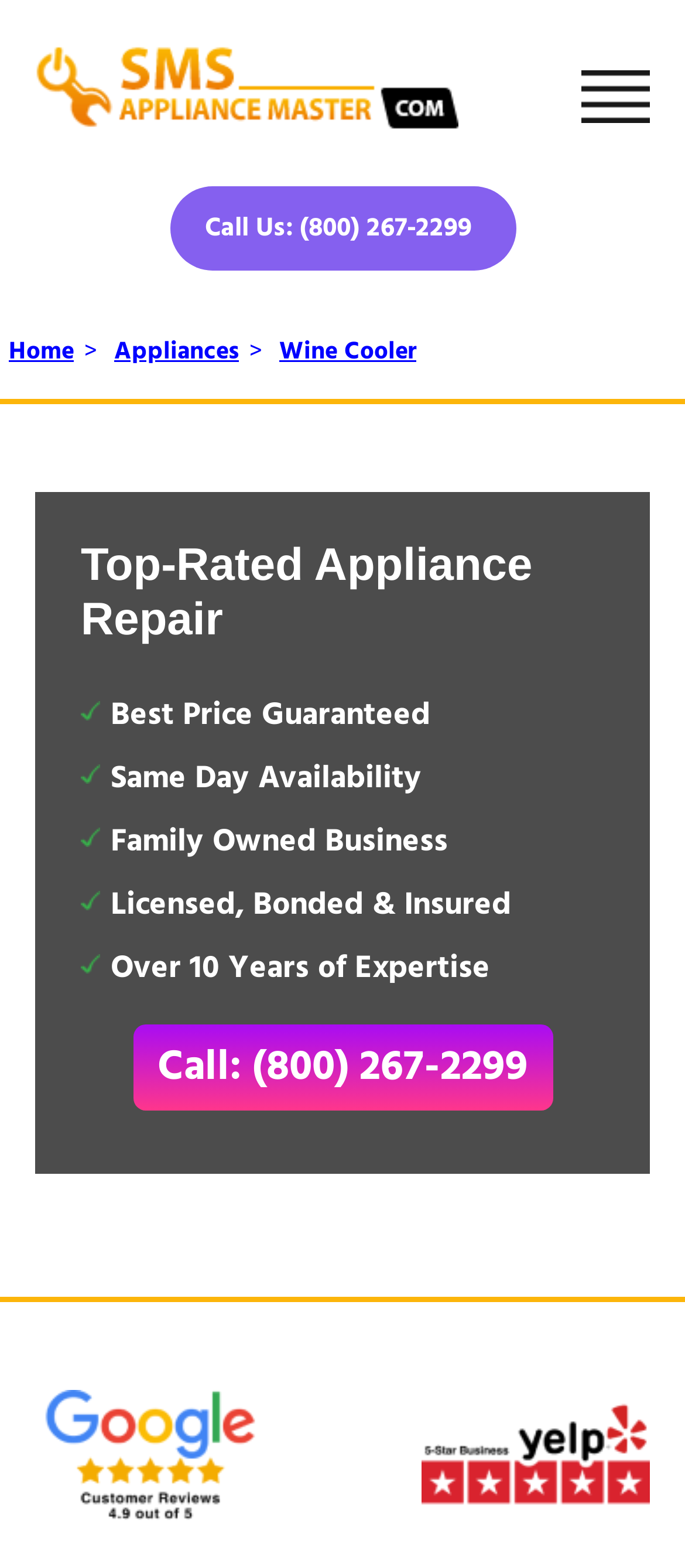What is the phone number?
Examine the image and provide an in-depth answer to the question.

I found the phone number by looking at the link element with the text 'Call Us: (800) 267-2299' and another link element with the text 'Call: (800) 267-2299', which suggests that the phone number is (800) 267-2299.